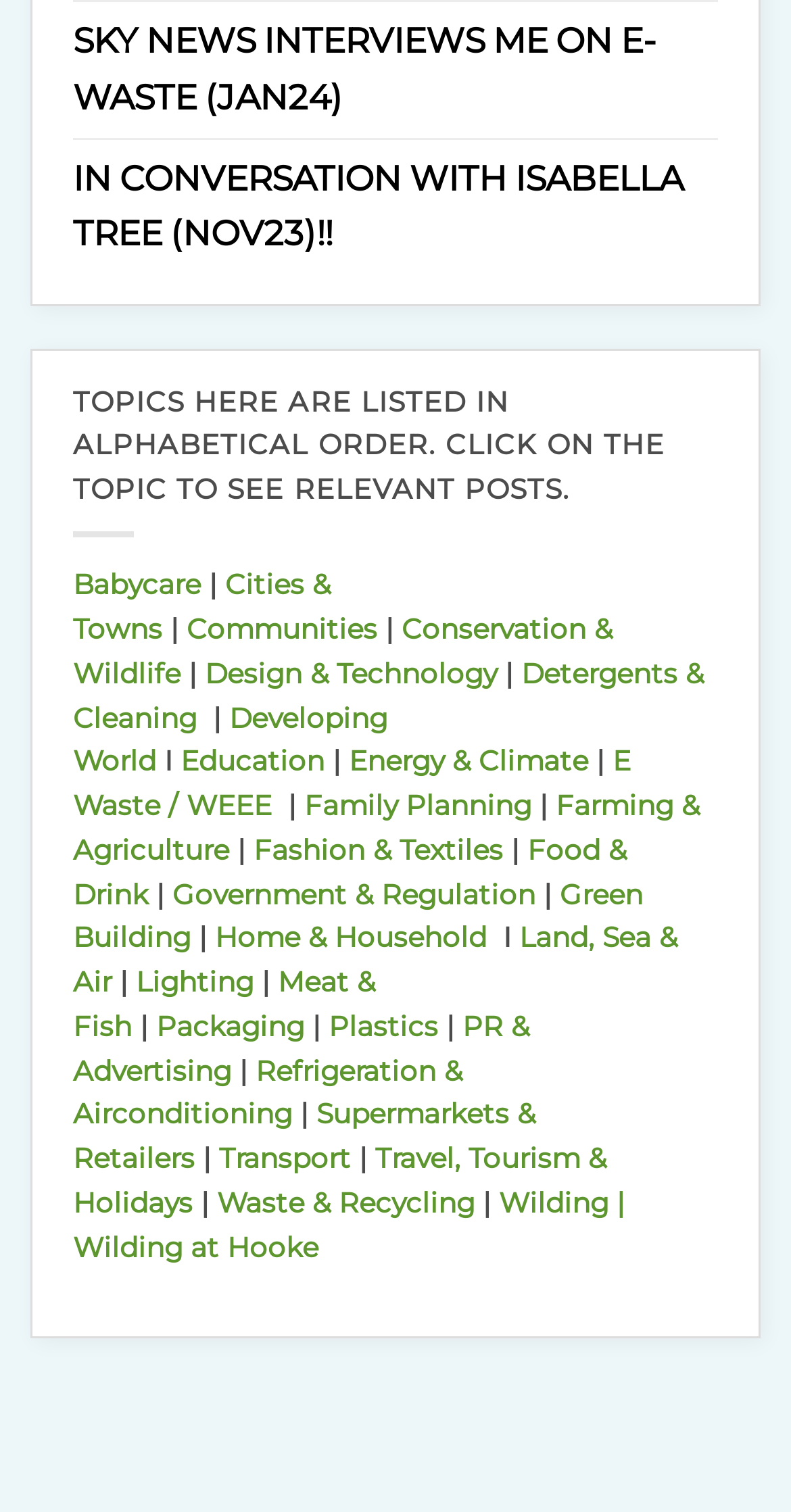Determine the bounding box coordinates of the area to click in order to meet this instruction: "Click on the topic 'Babycare'".

[0.092, 0.376, 0.254, 0.398]